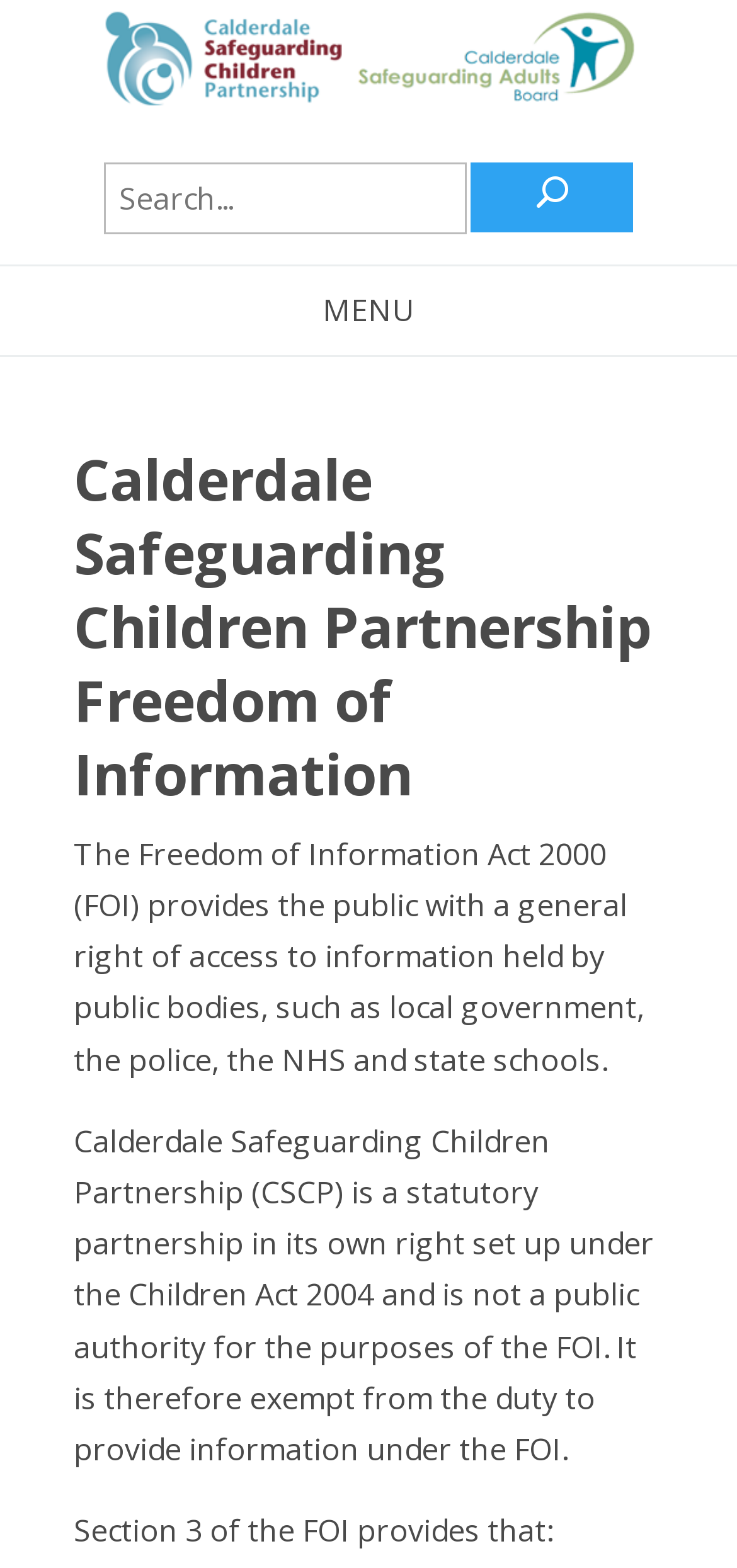Provide the bounding box coordinates of the HTML element this sentence describes: "U". The bounding box coordinates consist of four float numbers between 0 and 1, i.e., [left, top, right, bottom].

[0.638, 0.104, 0.859, 0.149]